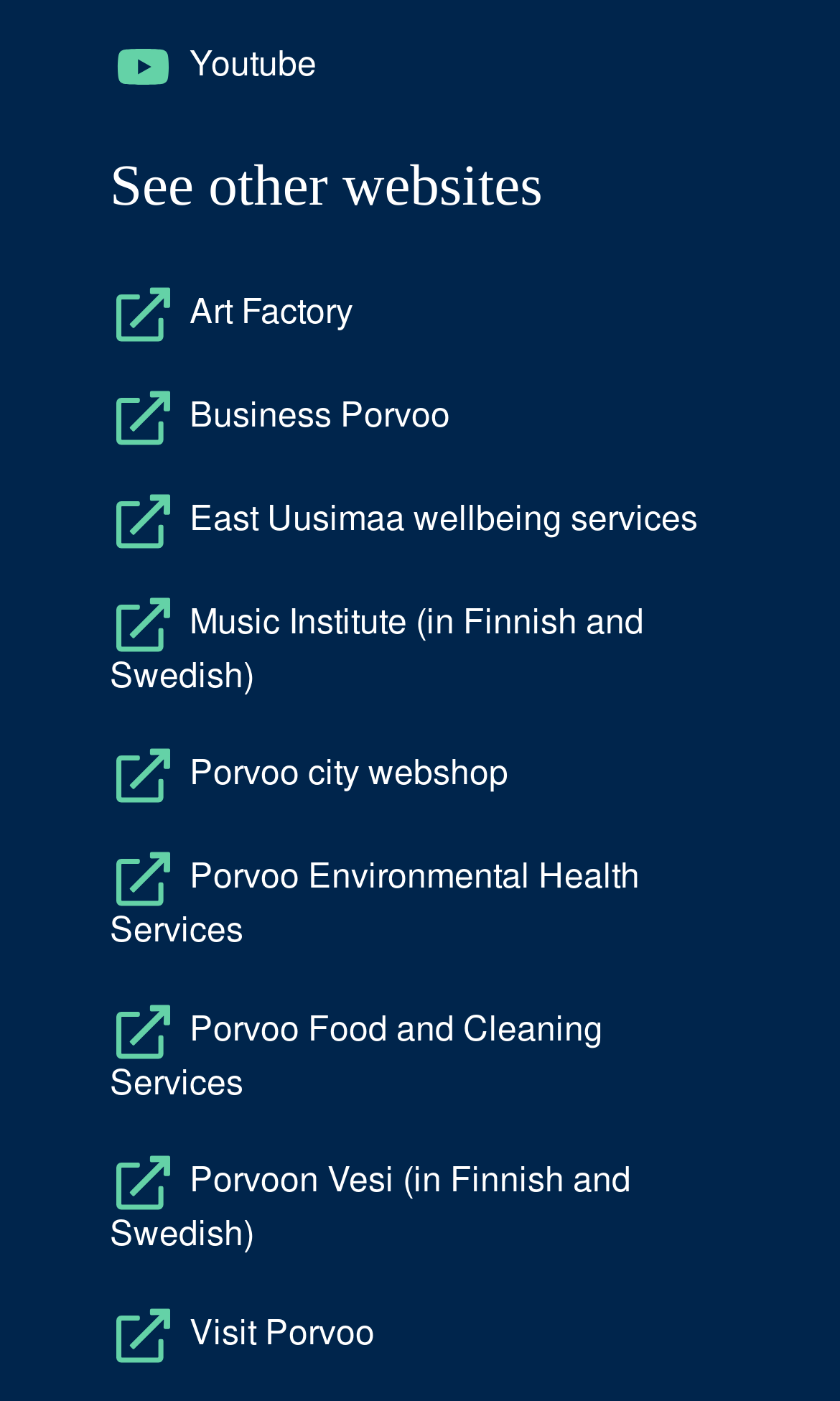How many links have Finnish and Swedish text?
Using the screenshot, give a one-word or short phrase answer.

2